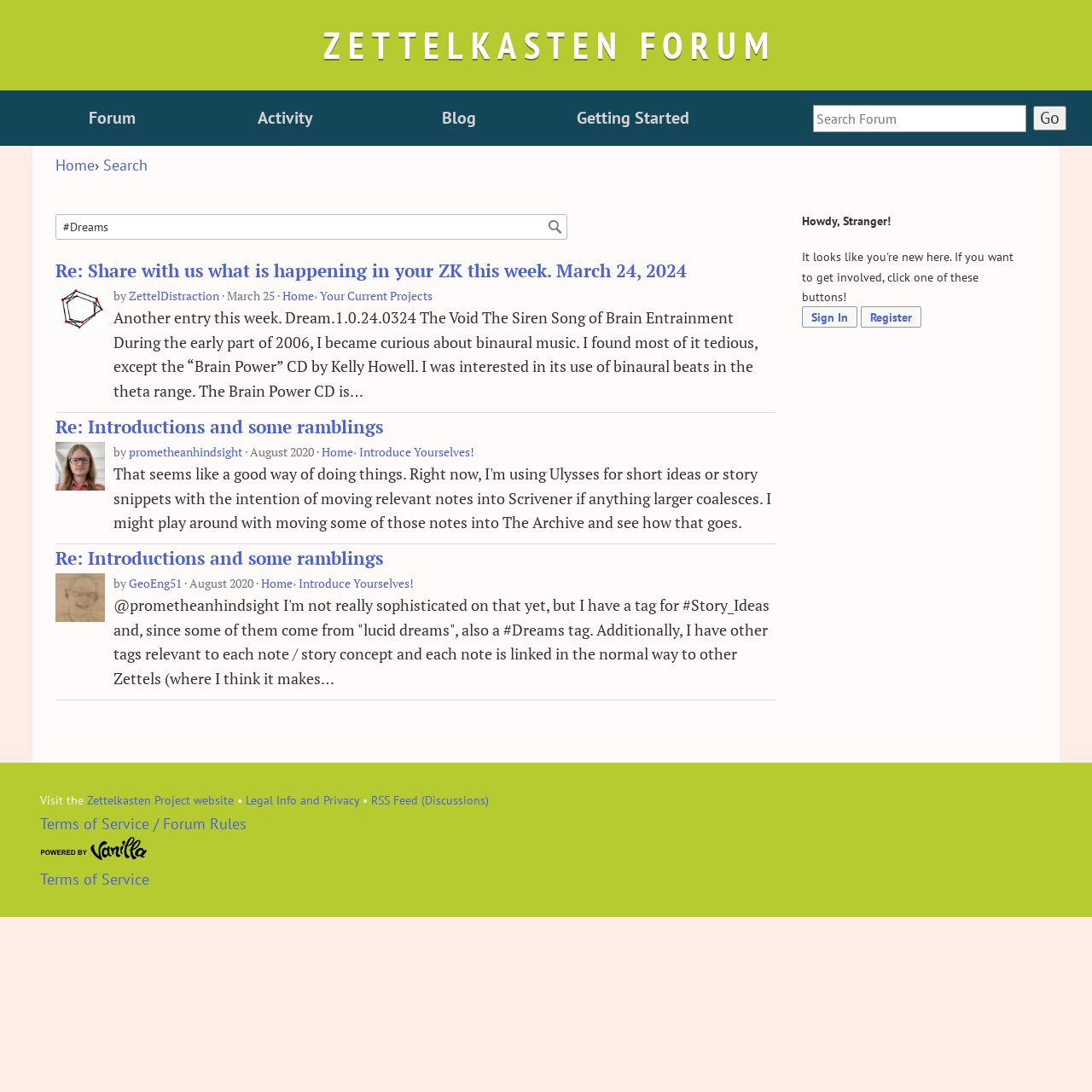What is the purpose of the search box?
Use the information from the screenshot to give a comprehensive response to the question.

The search box is located at the top right of the webpage, and it has a placeholder text 'Enter your search term.' and a 'Go' button, indicating that it is used to search the forum for specific topics or keywords.